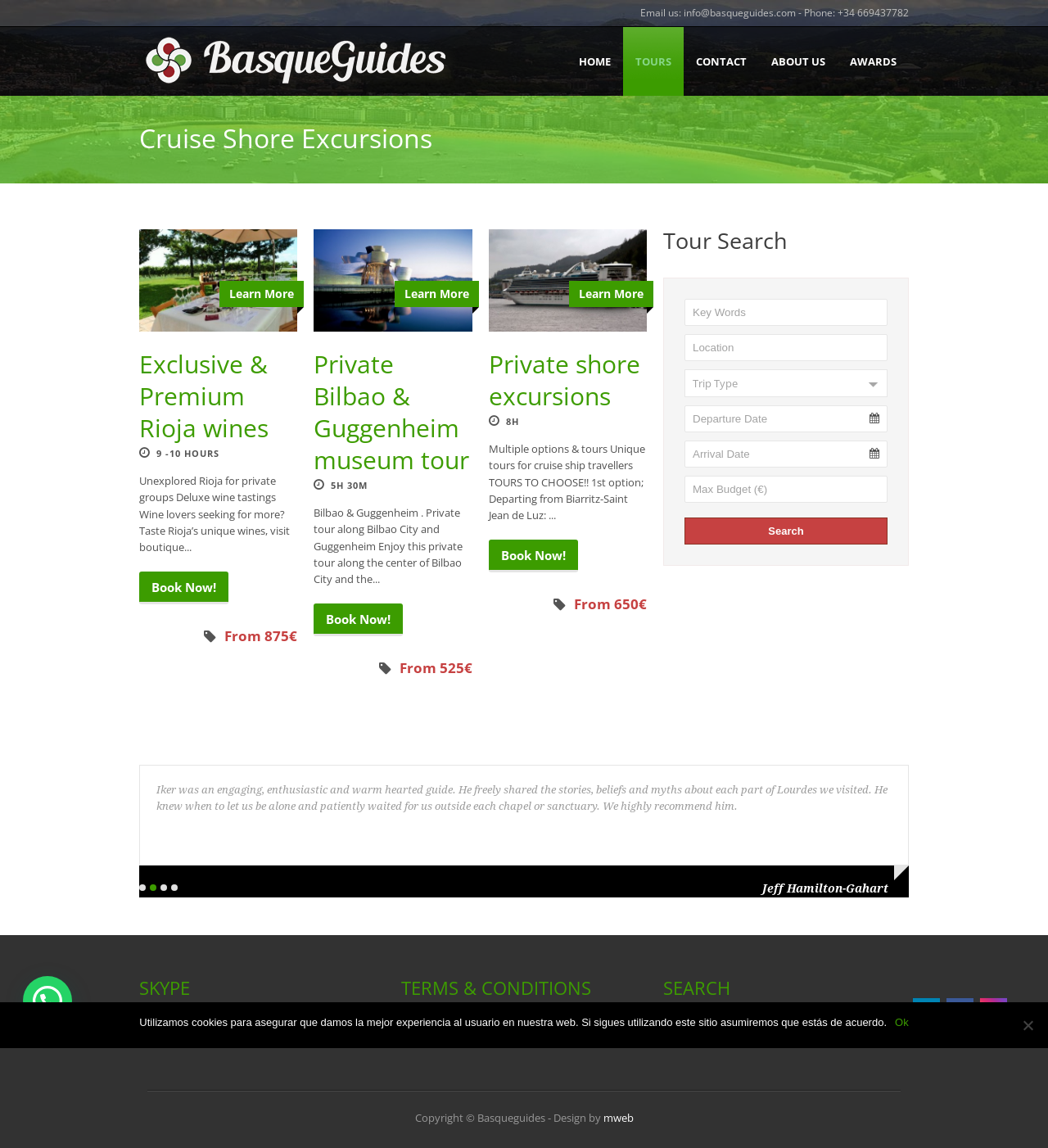Describe the entire webpage, focusing on both content and design.

The webpage is about Cruise Shore Excursions offered by Basque Guides. At the top, there is a contact information section with an email address and phone number. Below that, there is a navigation menu with links to HOME, TOURS, CONTACT, ABOUT US, and AWARDS.

The main content area is divided into three sections. The first section is about Exclusive & Premium Rioja wines, with a heading, a link to learn more, and a brief description of the tour. There is also a "Book Now!" button and a price tag of 875€.

The second section is about Private Bilbao & Guggenheim museum tour, with a heading, a link to learn more, and a brief description of the tour. There is also a "Book Now!" button and a price tag of 525€.

The third section is about Private shore excursions, with a heading, a link to learn more, and a brief description of the tour. There is also a "Book Now!" button and a price tag of 650€.

On the right side of the page, there is a Tour Search section with a heading, a search bar, and several dropdown menus to filter the search results. Below that, there is a section with a customer testimonial.

At the bottom of the page, there are links to social media platforms, a copyright notice, and a chat button. There is also a cookie notice dialog that appears at the bottom of the page.